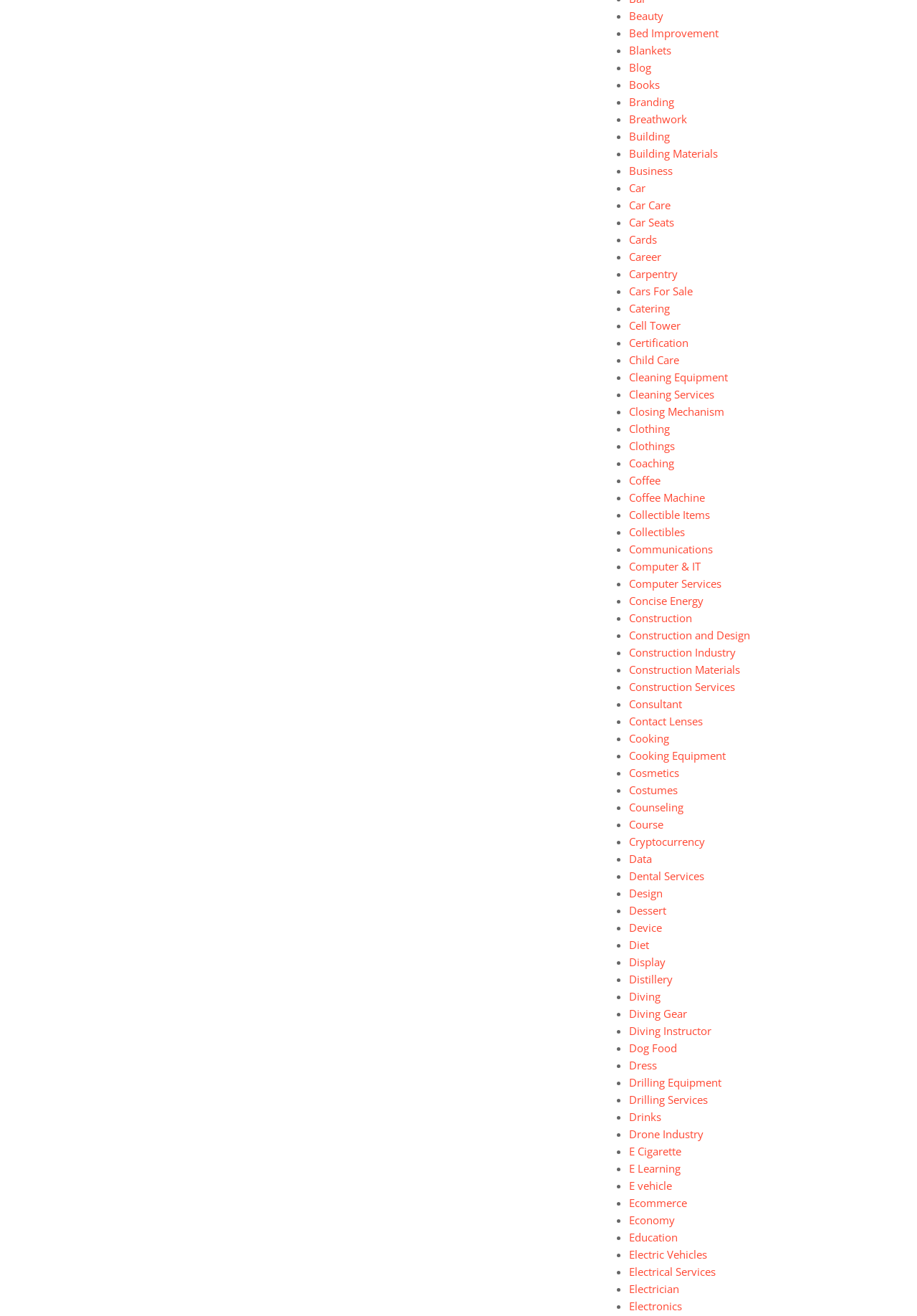Locate the bounding box coordinates of the element to click to perform the following action: 'Reply to Alessandro Ranellucci'. The coordinates should be given as four float values between 0 and 1, in the form of [left, top, right, bottom].

None